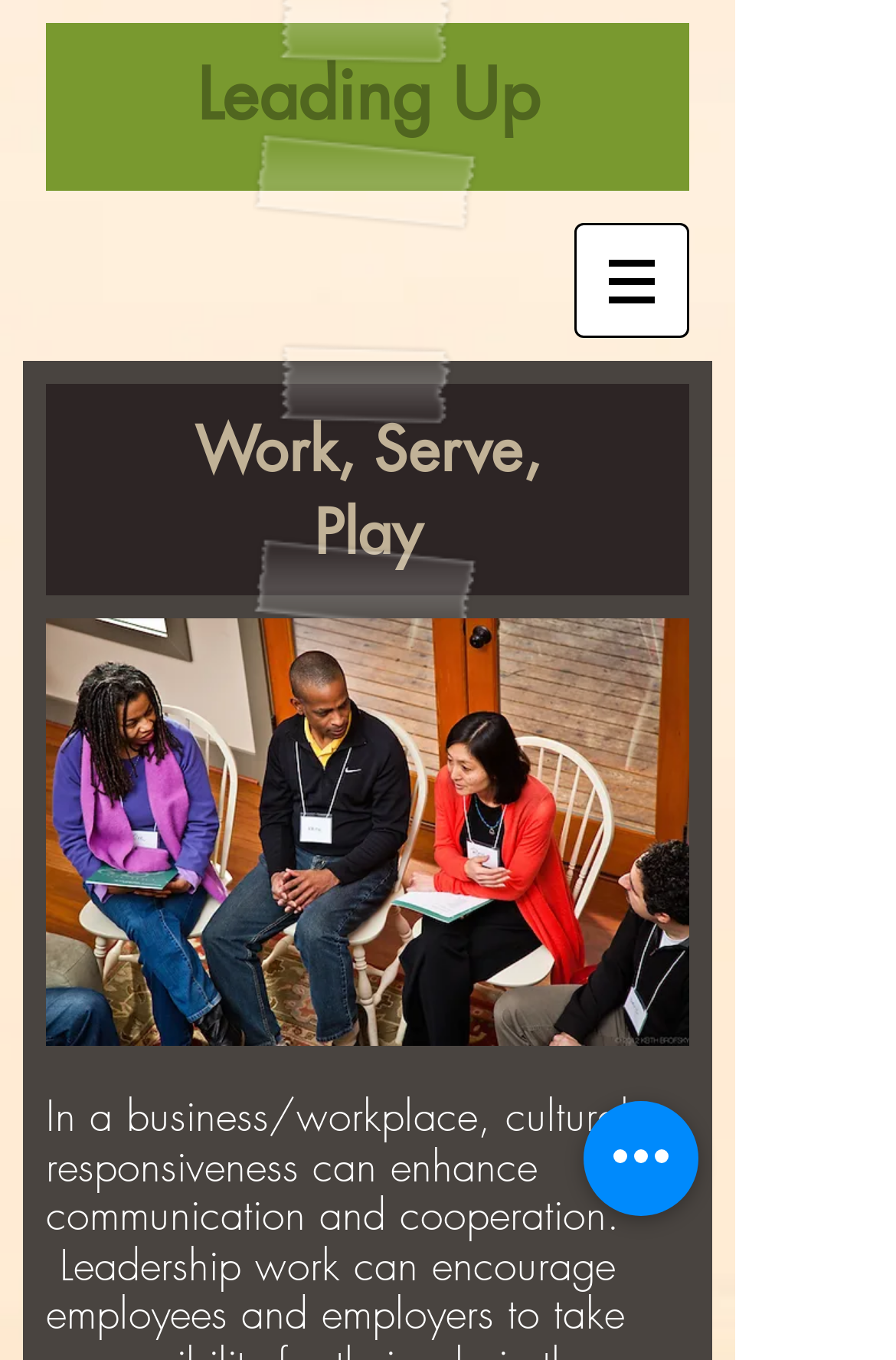Give a detailed account of the webpage's layout and content.

The webpage is titled "Community: Work, Serve, Play | leading-up-llc" and appears to be a community-focused website. At the top of the page, there is a navigation section labeled "Site" with a button that has a popup menu. This navigation section is positioned near the top center of the page. Within the navigation section, there is a small image.

Below the navigation section, there is a prominent heading that reads "Leading Up", which is positioned near the top left of the page. Next to the "Leading Up" heading, there is a link with the same text. Below these elements, there is another heading that reads "Work, Serve, Play", which is positioned near the top center of the page.

At the bottom of the page, there is a button labeled "Quick actions", which is positioned near the bottom center of the page.